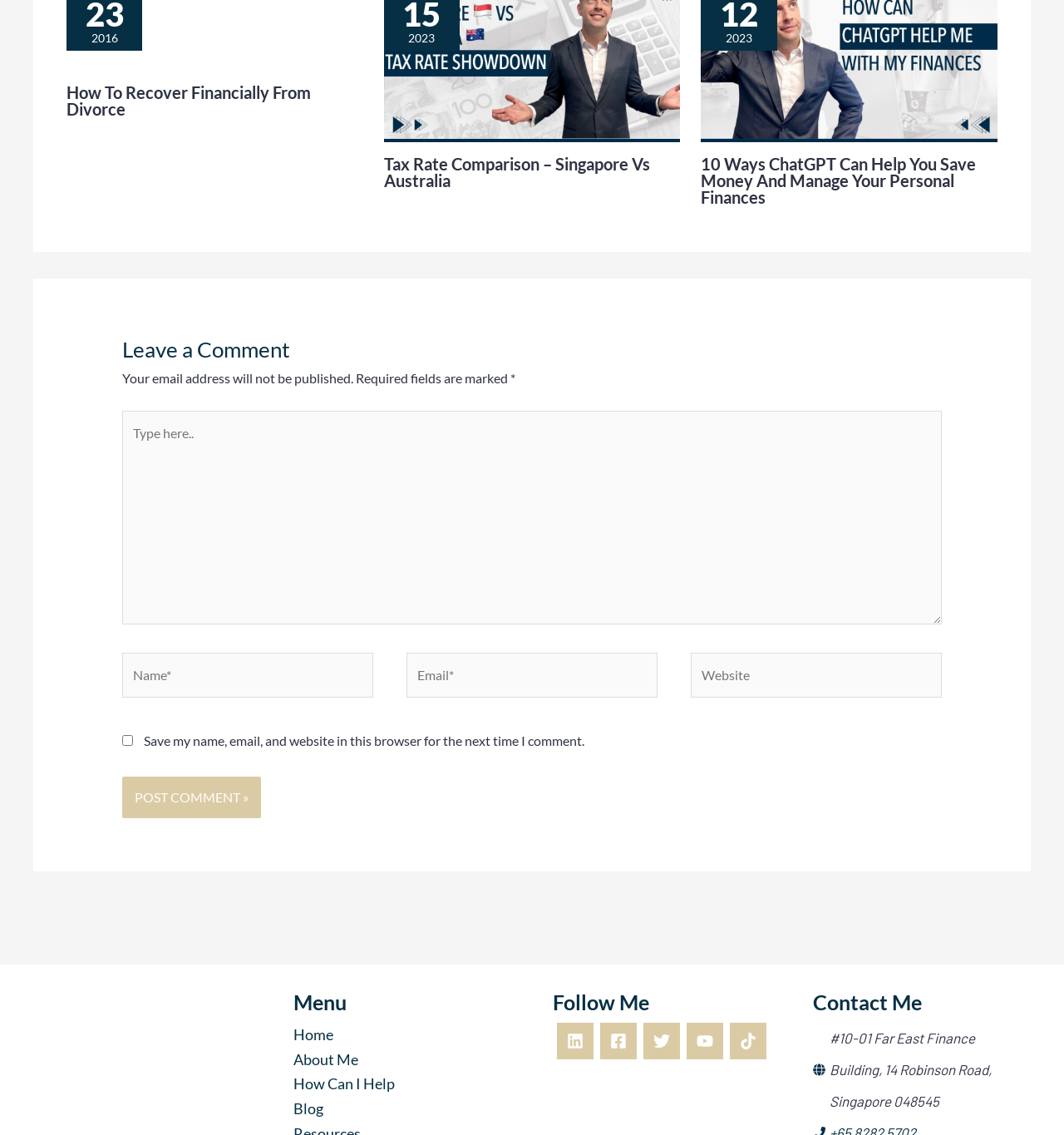How many social media links are there in the 'Follow Me' section? Using the information from the screenshot, answer with a single word or phrase.

5